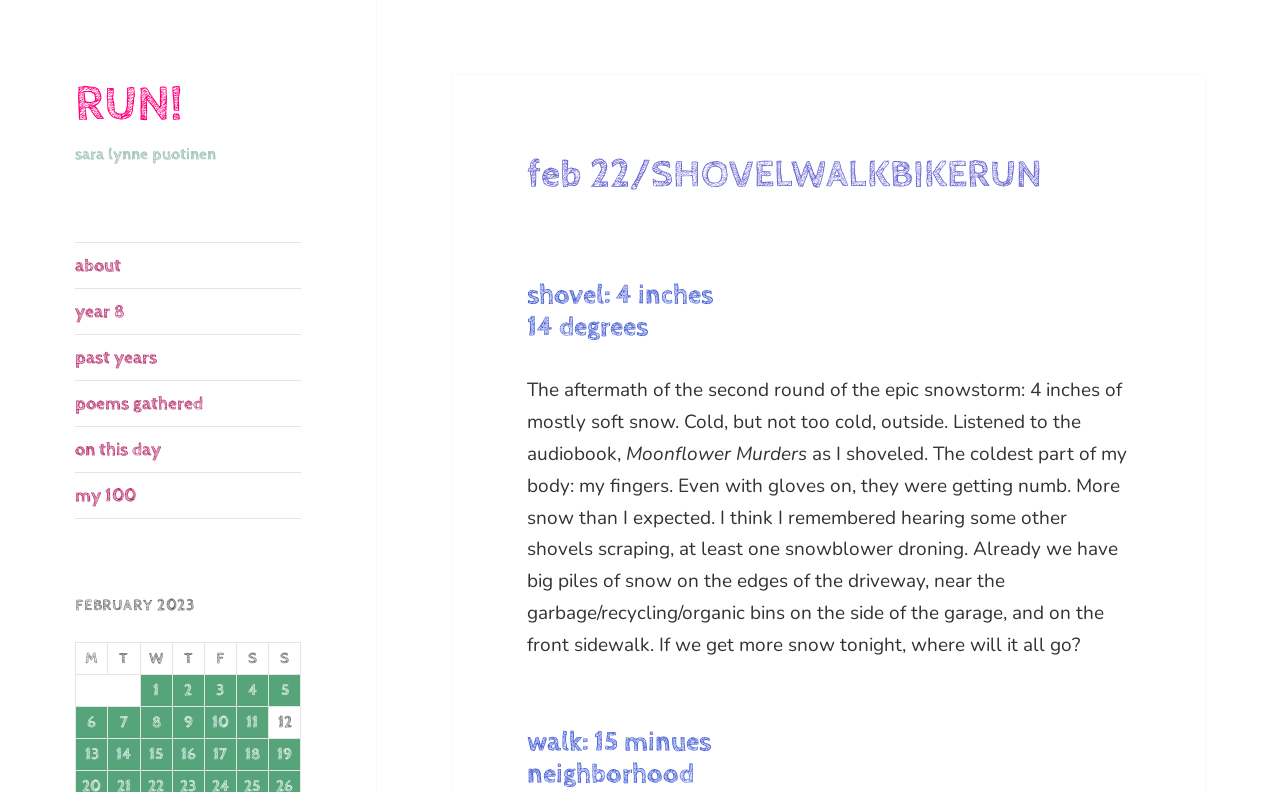Answer the question in a single word or phrase:
How many inches of snow did the author shovel?

4 inches